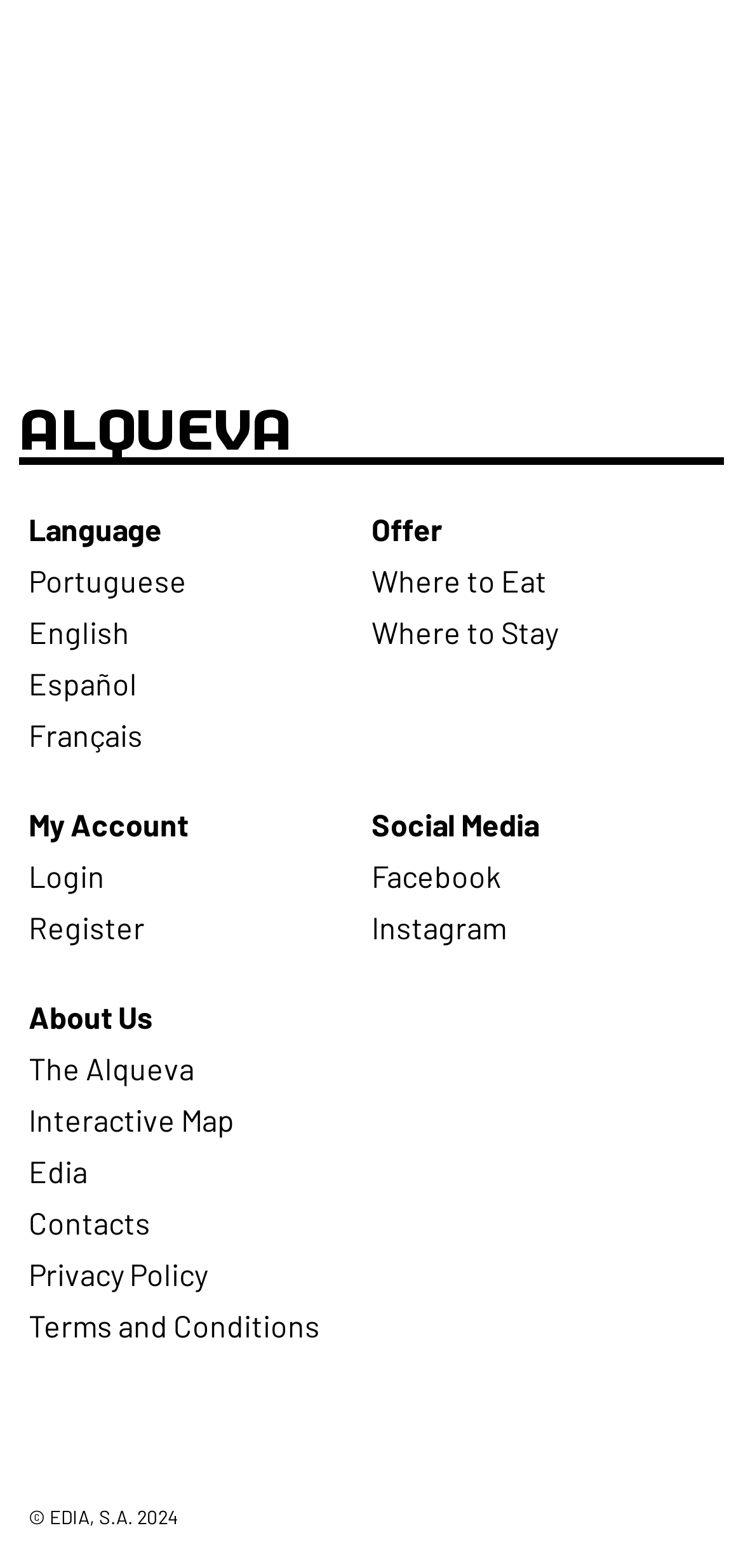Please identify the bounding box coordinates of the area I need to click to accomplish the following instruction: "view Carolyn Williams' profile".

None